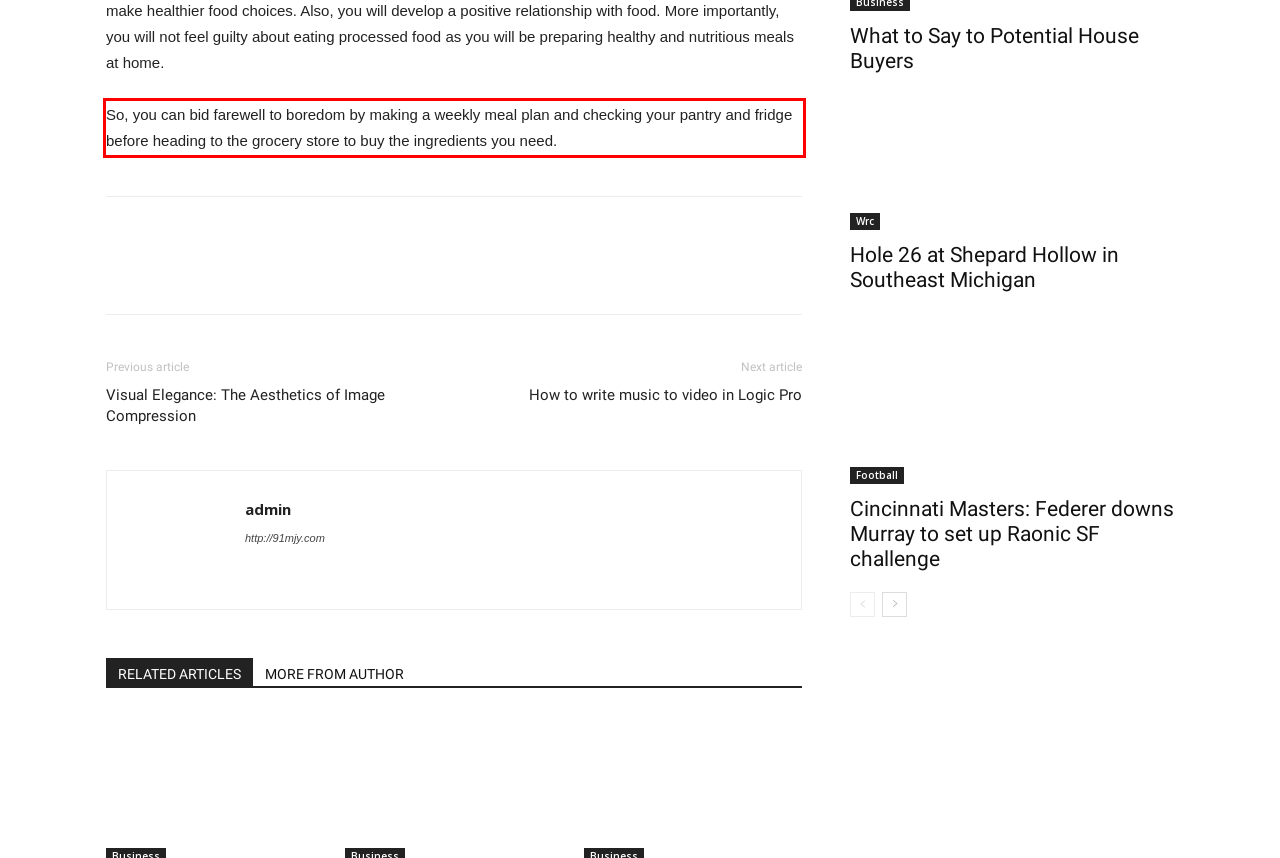Given a screenshot of a webpage containing a red bounding box, perform OCR on the text within this red bounding box and provide the text content.

So, you can bid farewell to boredom by making a weekly meal plan and checking your pantry and fridge before heading to the grocery store to buy the ingredients you need.